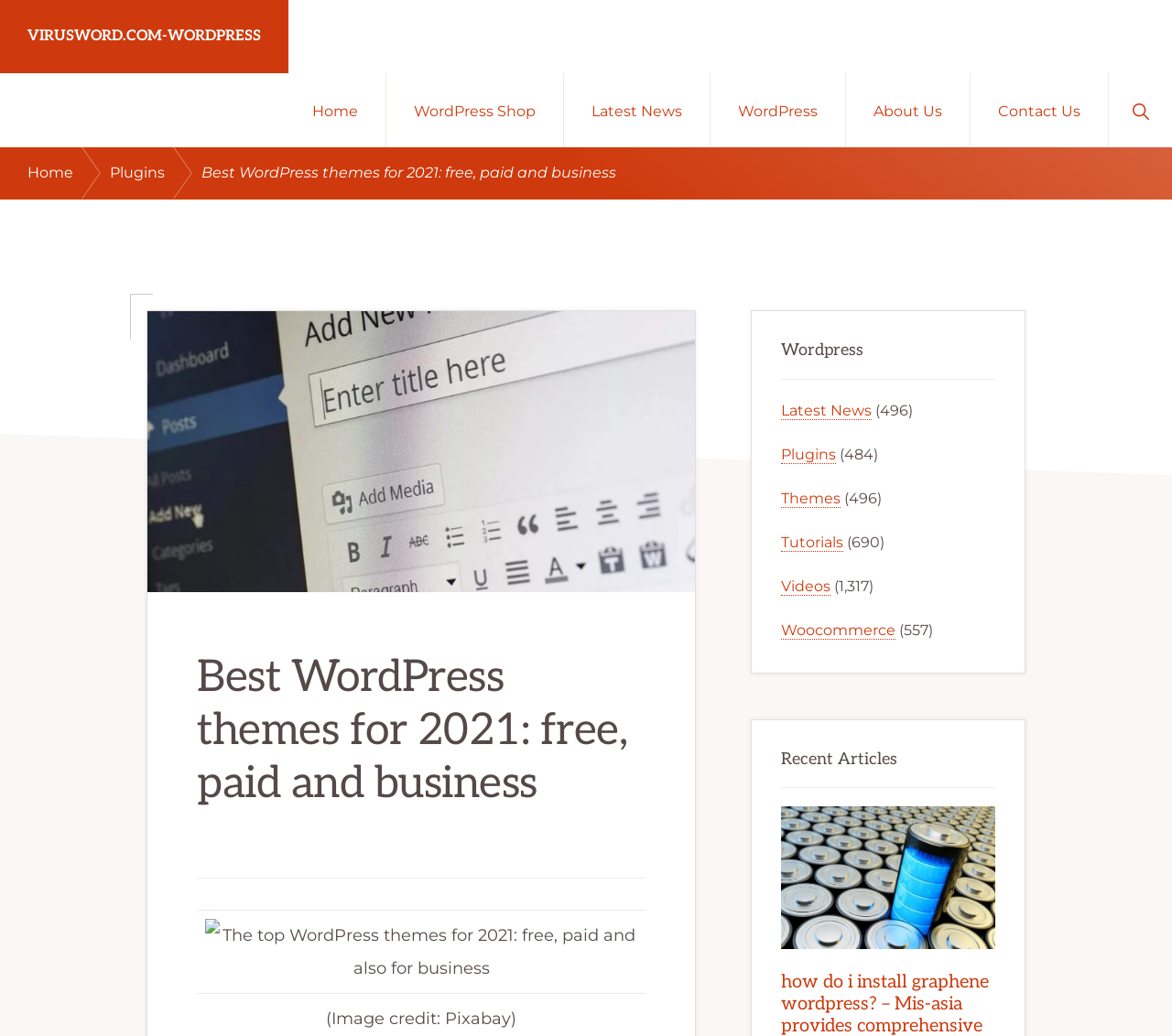What is the title of the main article?
Provide an in-depth and detailed explanation in response to the question.

I determined the title of the main article by looking at the heading element with the text 'Best WordPress themes for 2021: free, paid and business', which is the main heading on the page.